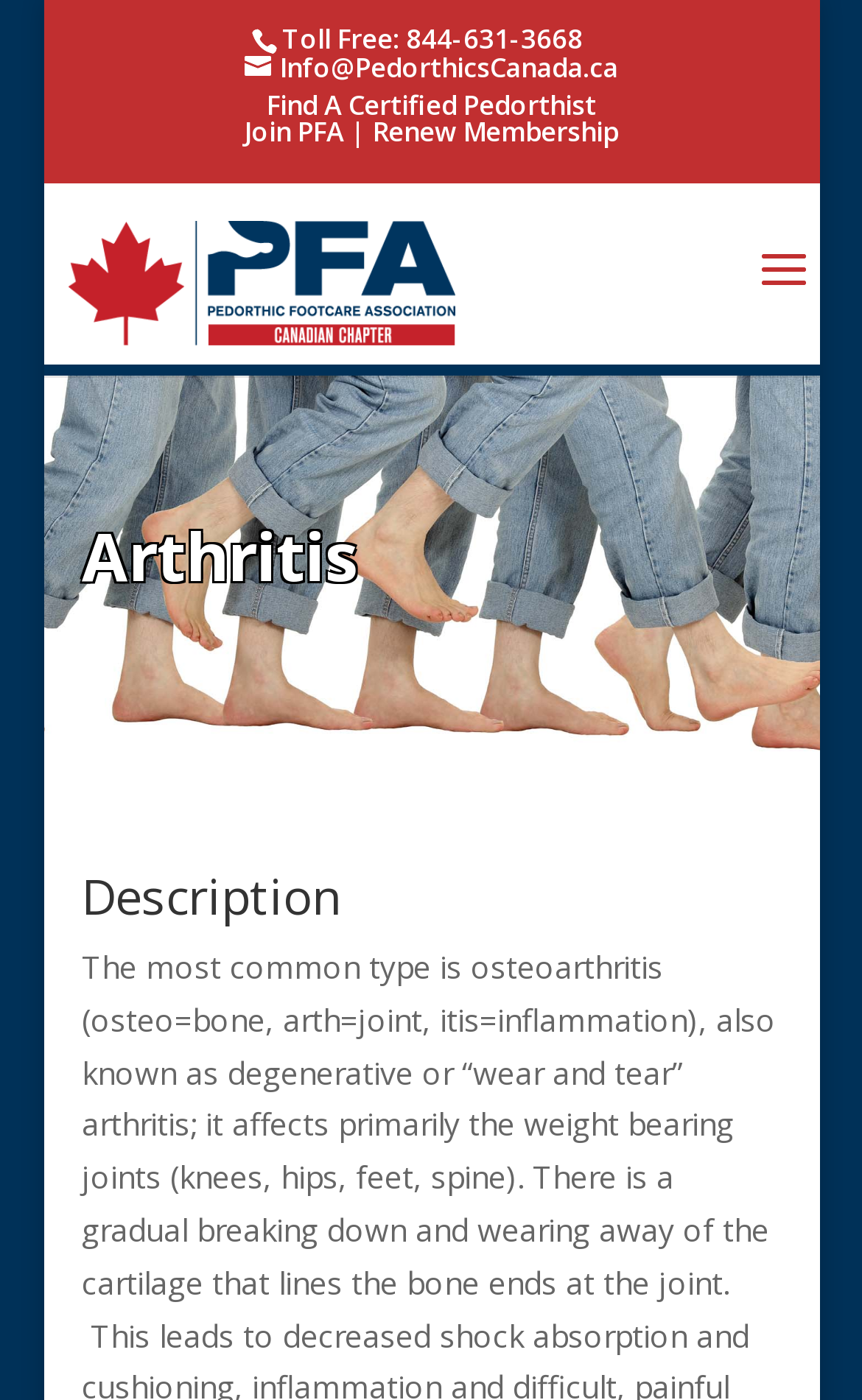Provide a short, one-word or phrase answer to the question below:
What can be done on this webpage?

Find a certified pedorthist